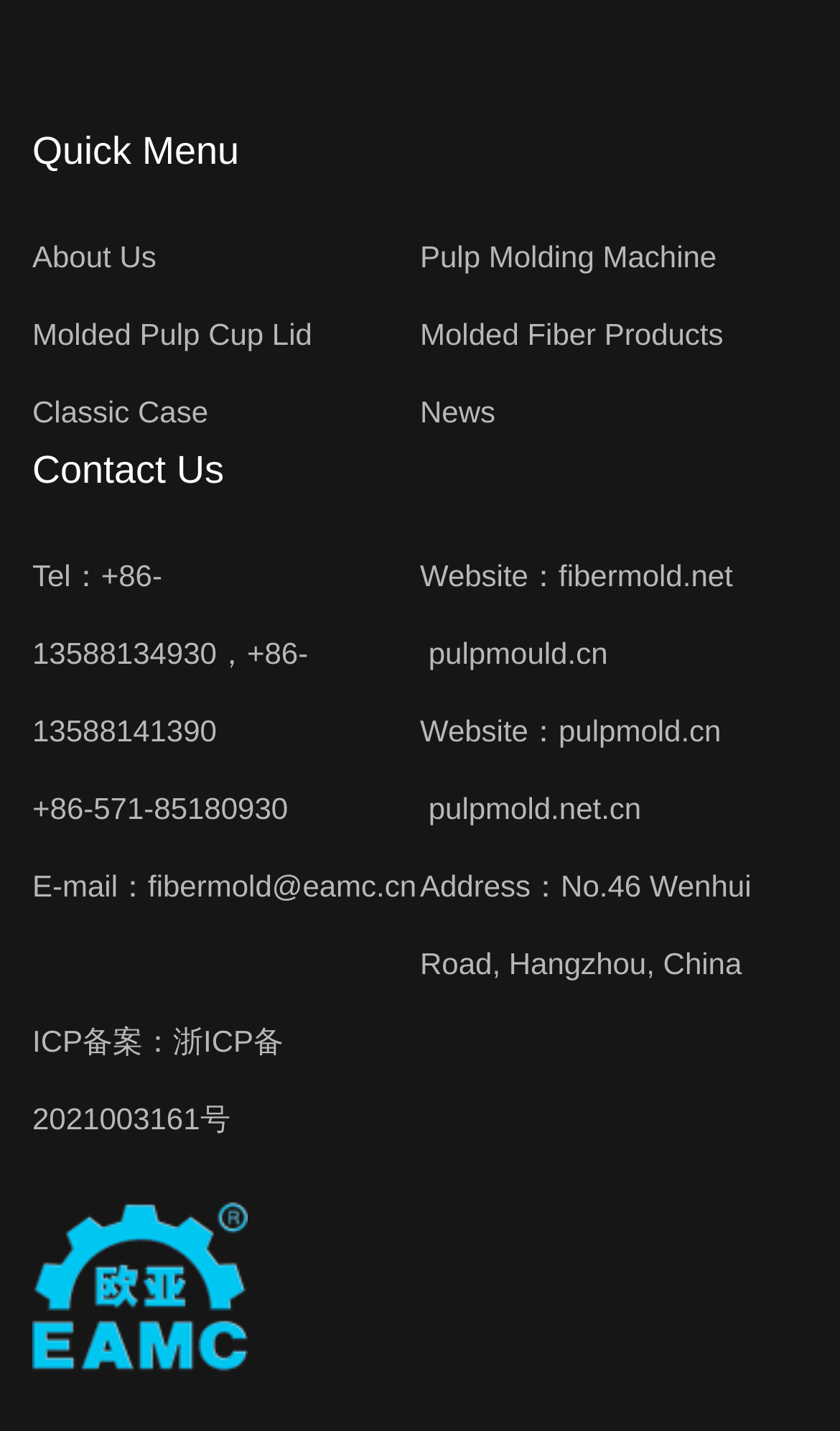Determine the bounding box for the UI element as described: "Guides and studies". The coordinates should be represented as four float numbers between 0 and 1, formatted as [left, top, right, bottom].

None